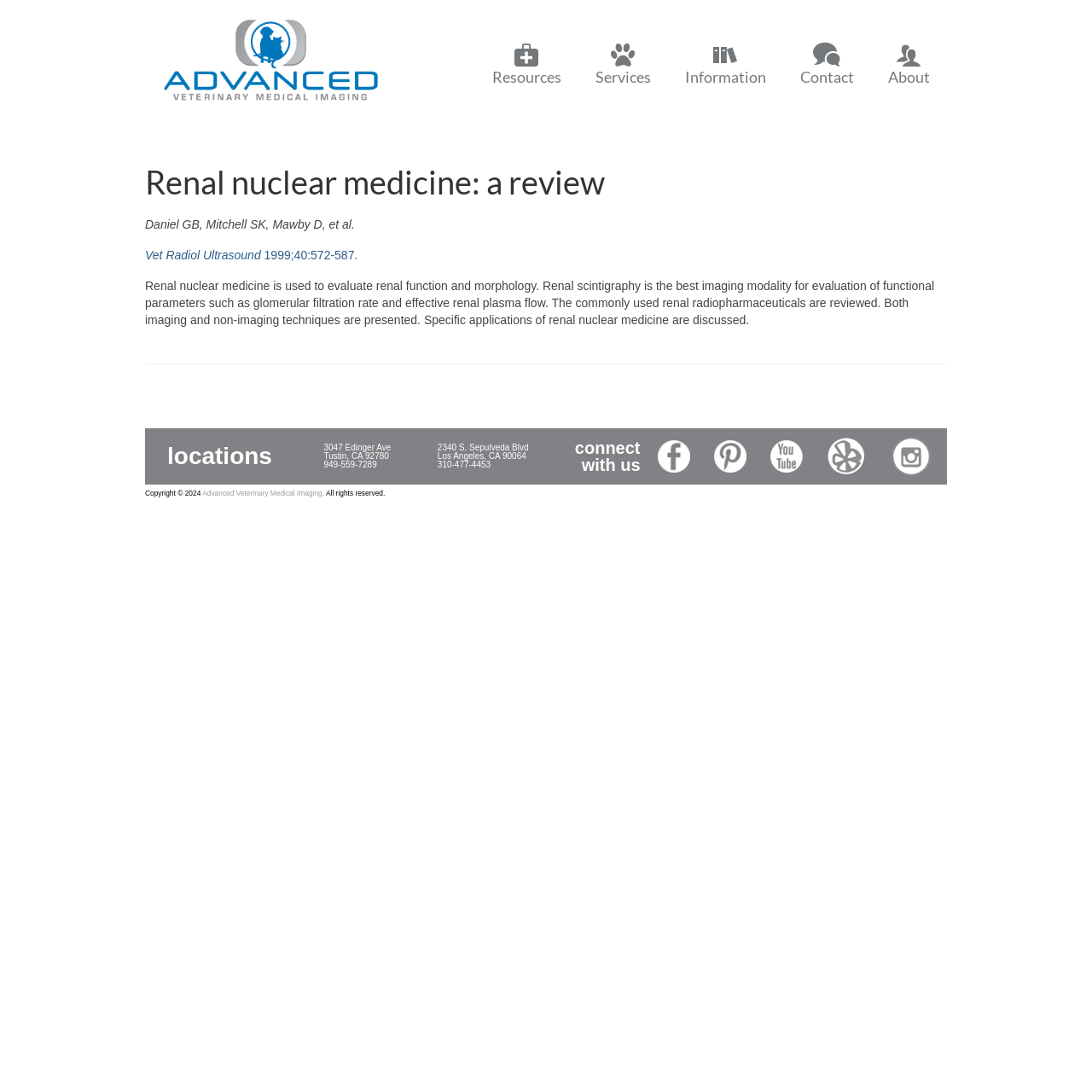How many social media links are present in the footer?
Please give a detailed and thorough answer to the question, covering all relevant points.

The social media links are present in the footer section of the webpage, where we can see five links with images, each representing a different social media platform.